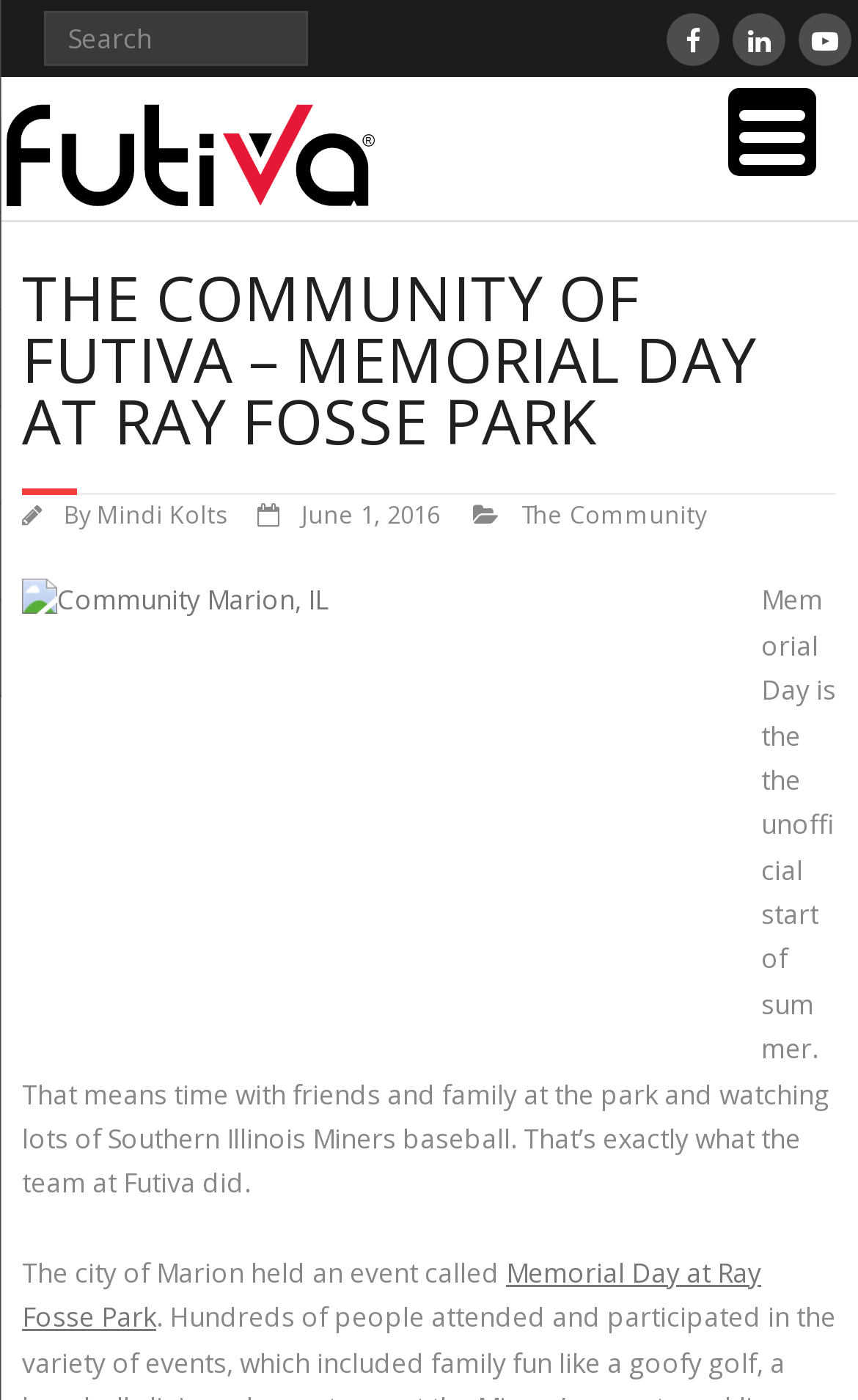What is the name of the author of the article?
Answer the question with a single word or phrase derived from the image.

Mindi Kolts